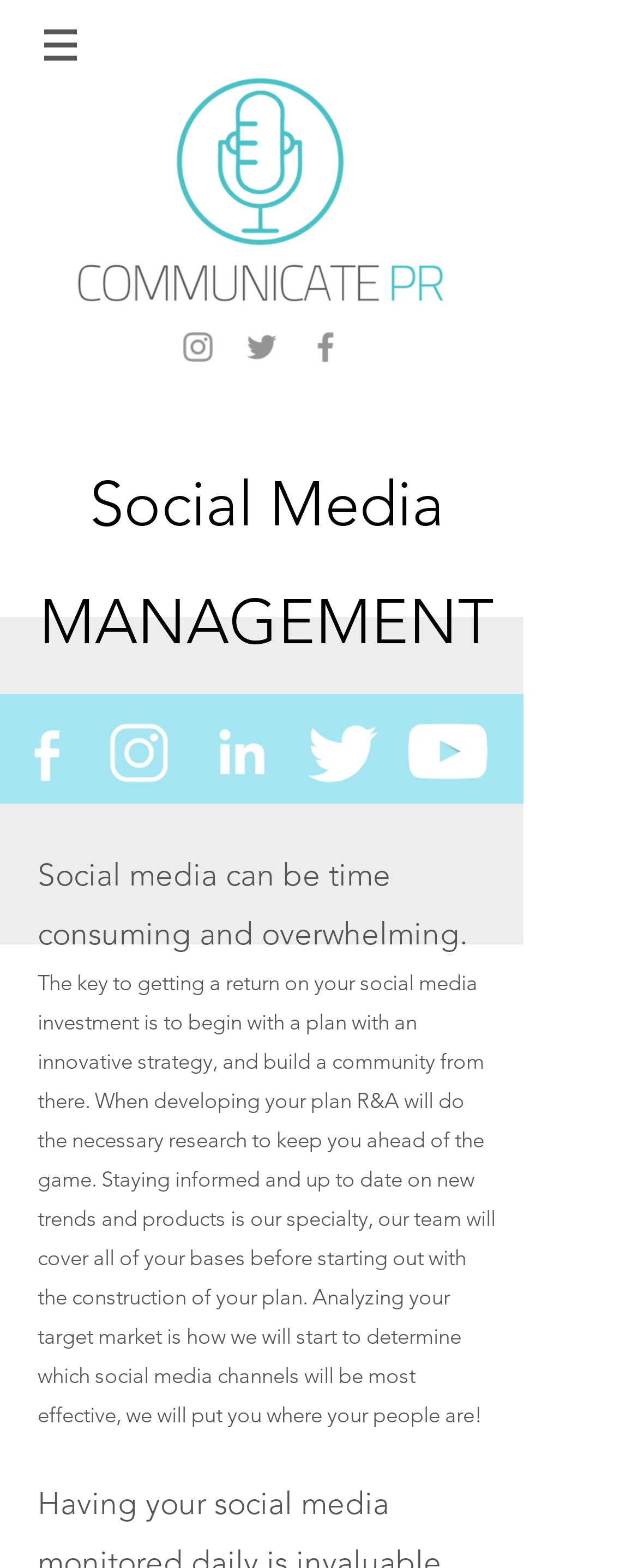Provide your answer in a single word or phrase: 
What is the purpose of analyzing the target market in social media management?

Determining effective social media channels